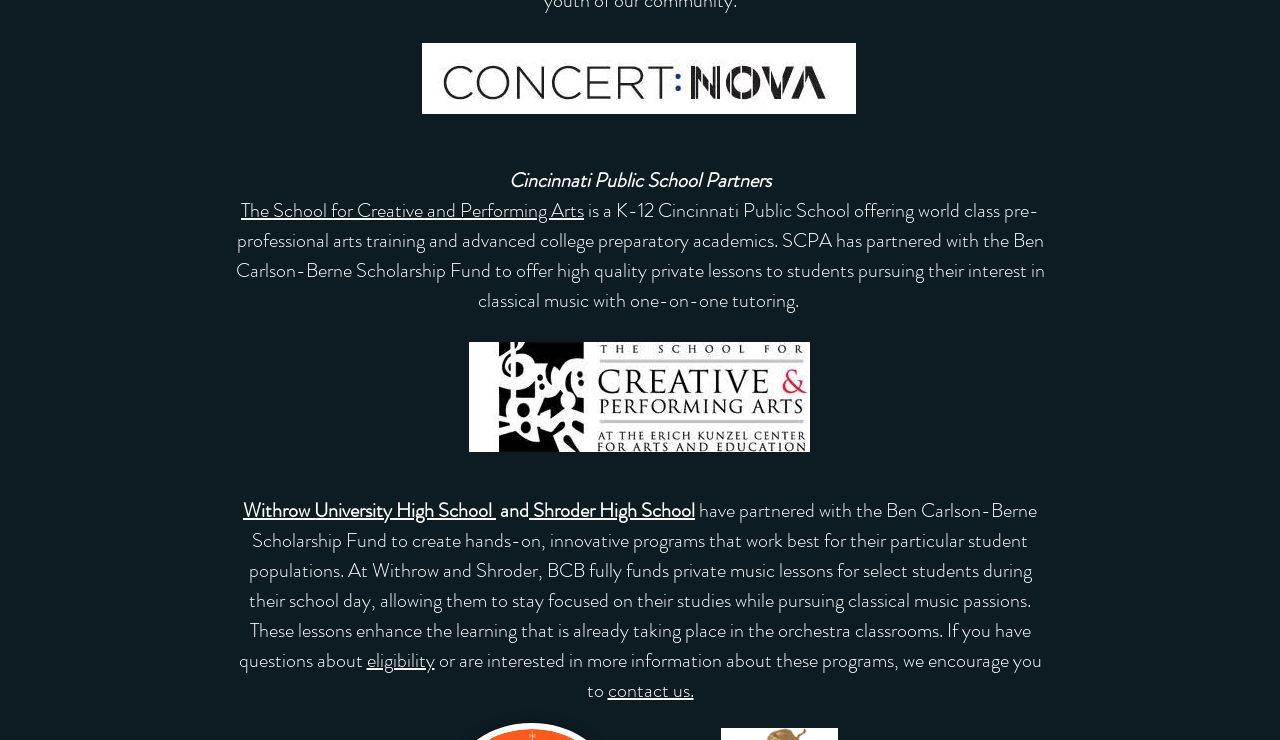Determine the bounding box coordinates of the UI element described by: "eligibility".

[0.286, 0.873, 0.339, 0.912]